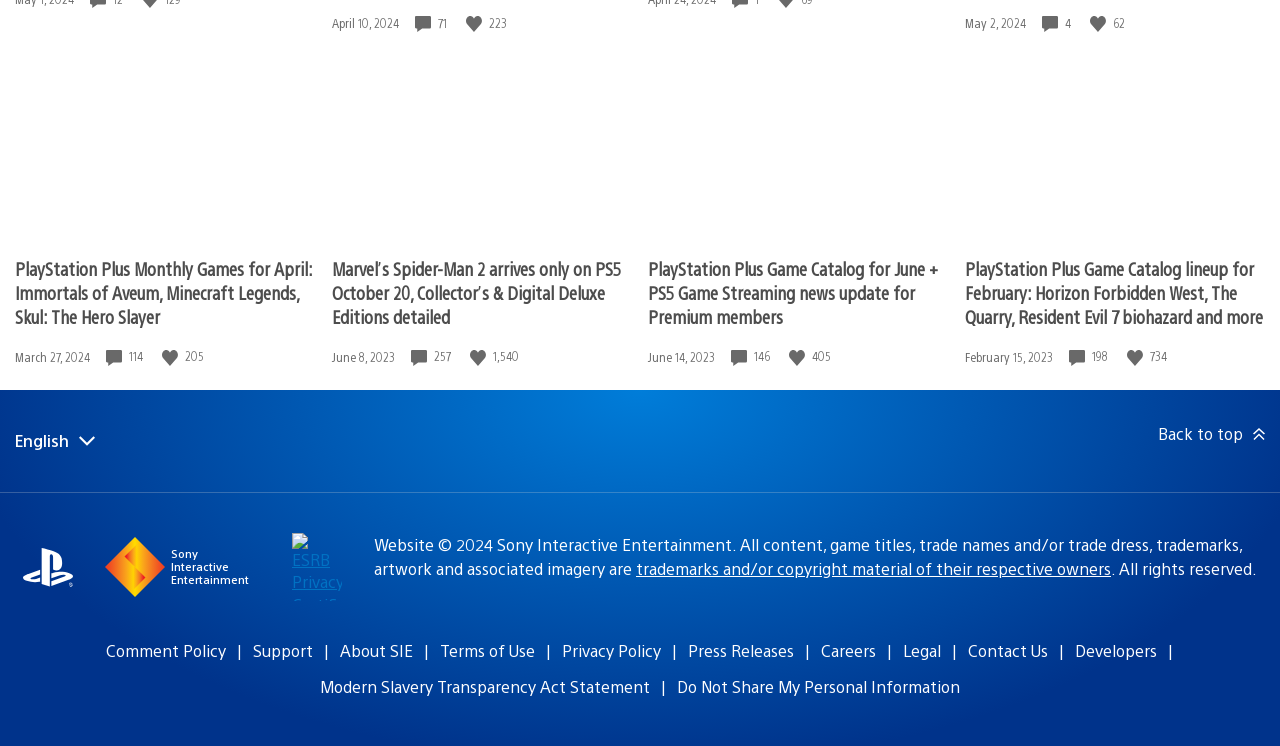Please respond in a single word or phrase: 
What is the title of the third article?

PlayStation Plus Game Catalog for June + PS5 Game Streaming news update for Premium members